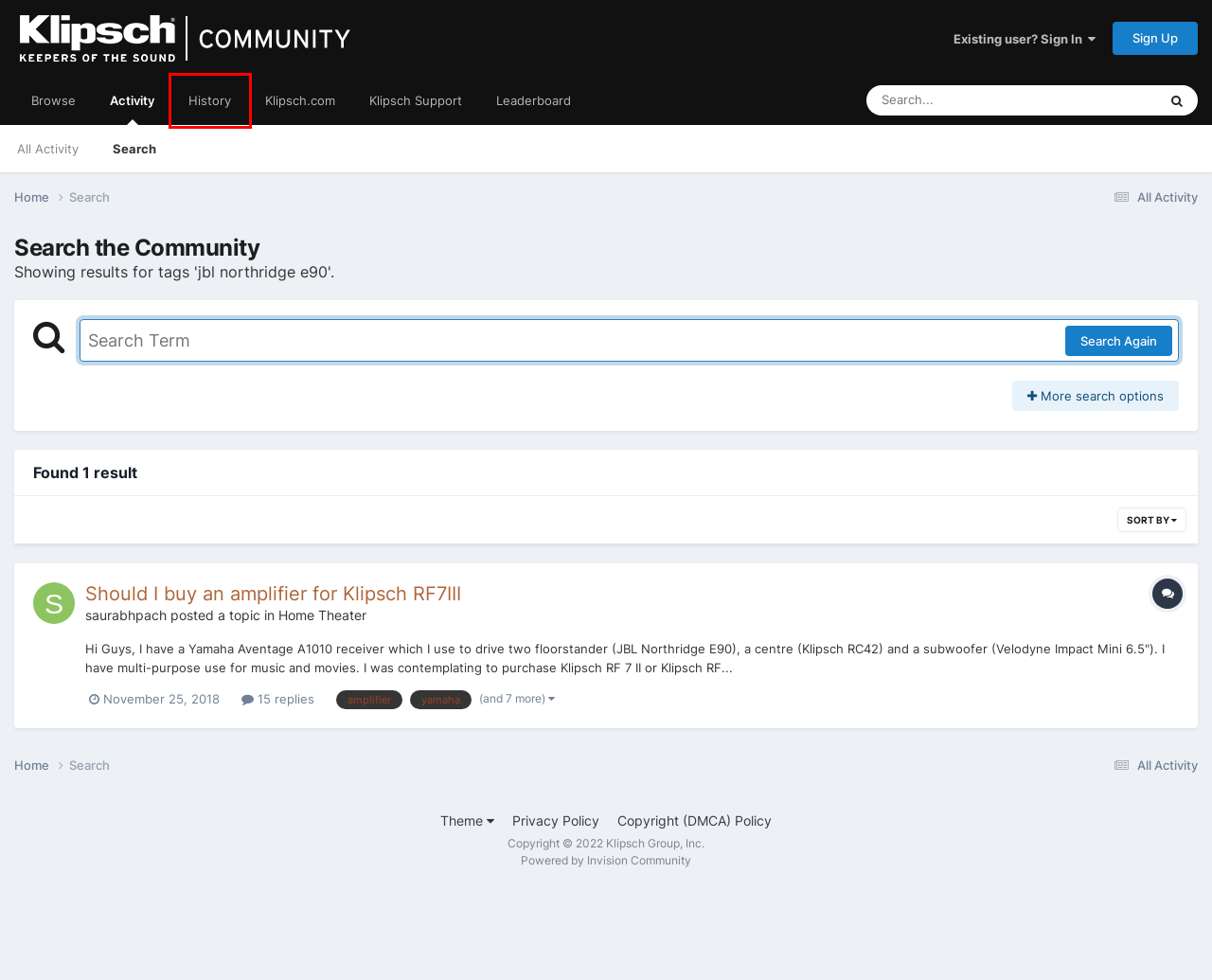Please examine the screenshot provided, which contains a red bounding box around a UI element. Select the webpage description that most accurately describes the new page displayed after clicking the highlighted element. Here are the candidates:
A. Registration - The Klipsch Audio Community
B. Showing results for tags 'yamaha'. - The Klipsch Audio Community
C. Sign In - The Klipsch Audio Community
D. The scalable creator and customer community platform - Invision Community
E. saurabhpach - The Klipsch Audio Community
F. Our History | Klipsch
G. Leaderboard - The Klipsch Audio Community
H. Speakers, Headphones, and Premium Home Audio | Klipsch

F